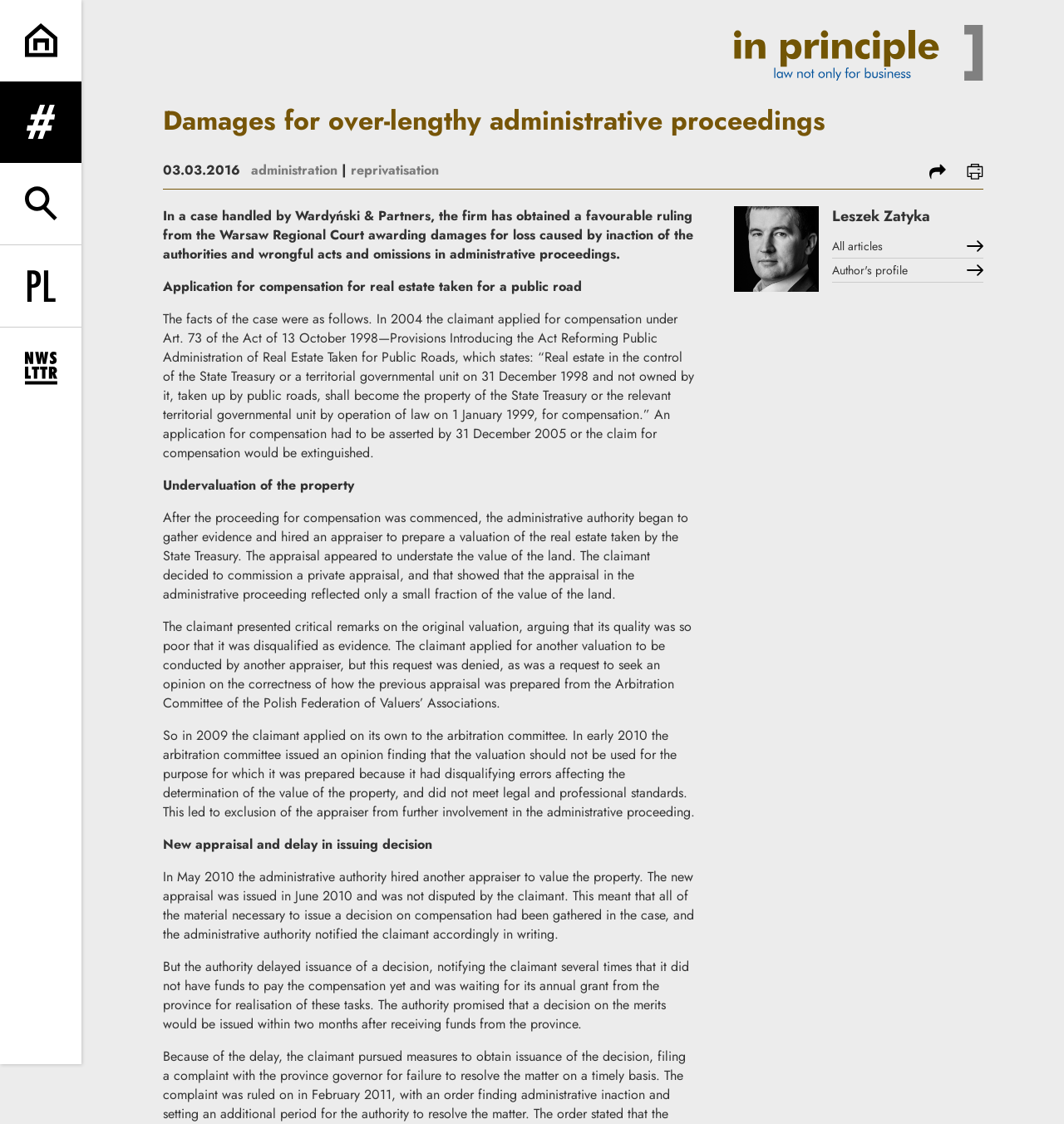For the following element description, predict the bounding box coordinates in the format (top-left x, top-left y, bottom-right x, bottom-right y). All values should be floating point numbers between 0 and 1. Description: expand search form

[0.0, 0.145, 0.077, 0.217]